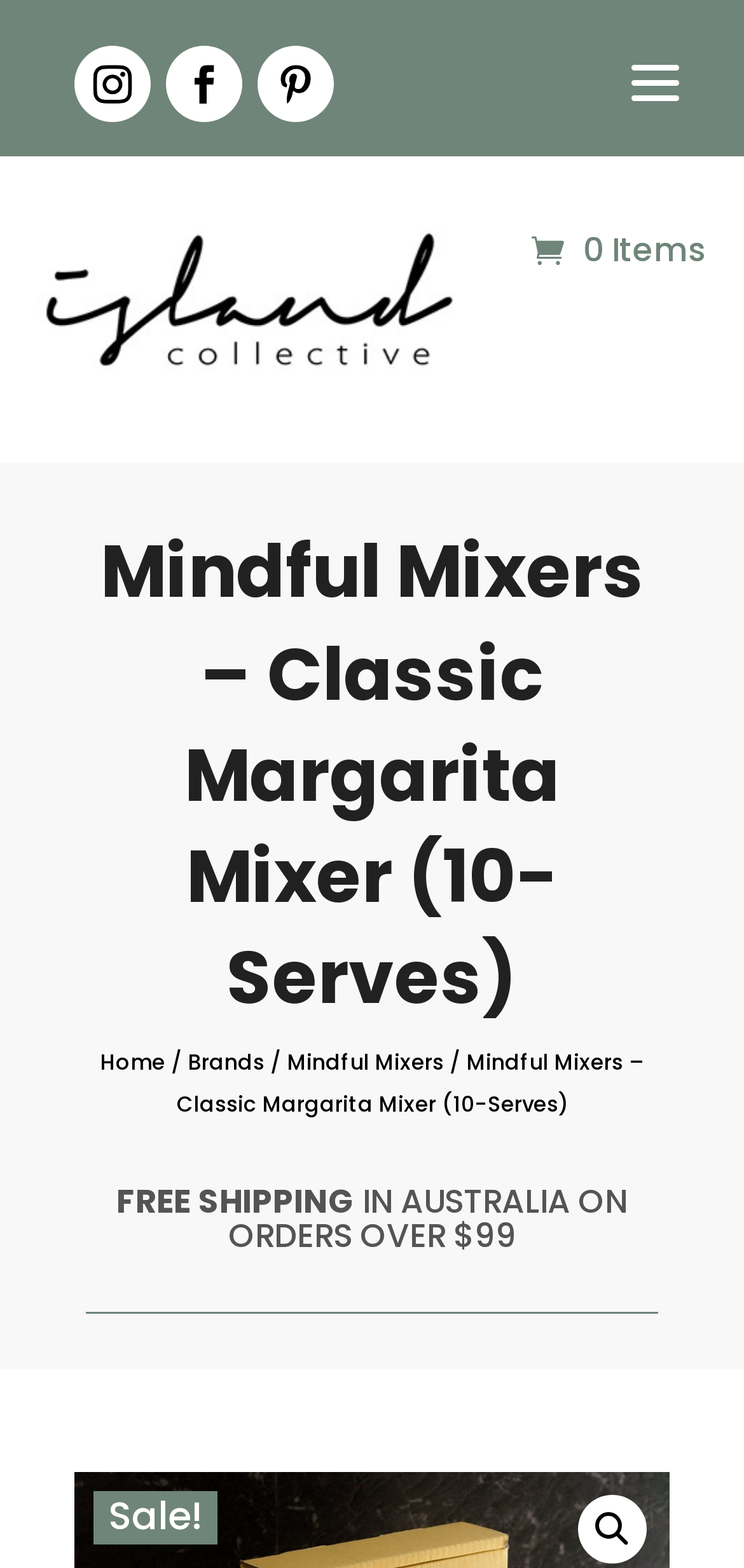Identify the bounding box coordinates for the UI element that matches this description: "0 Items".

[0.715, 0.143, 0.948, 0.175]